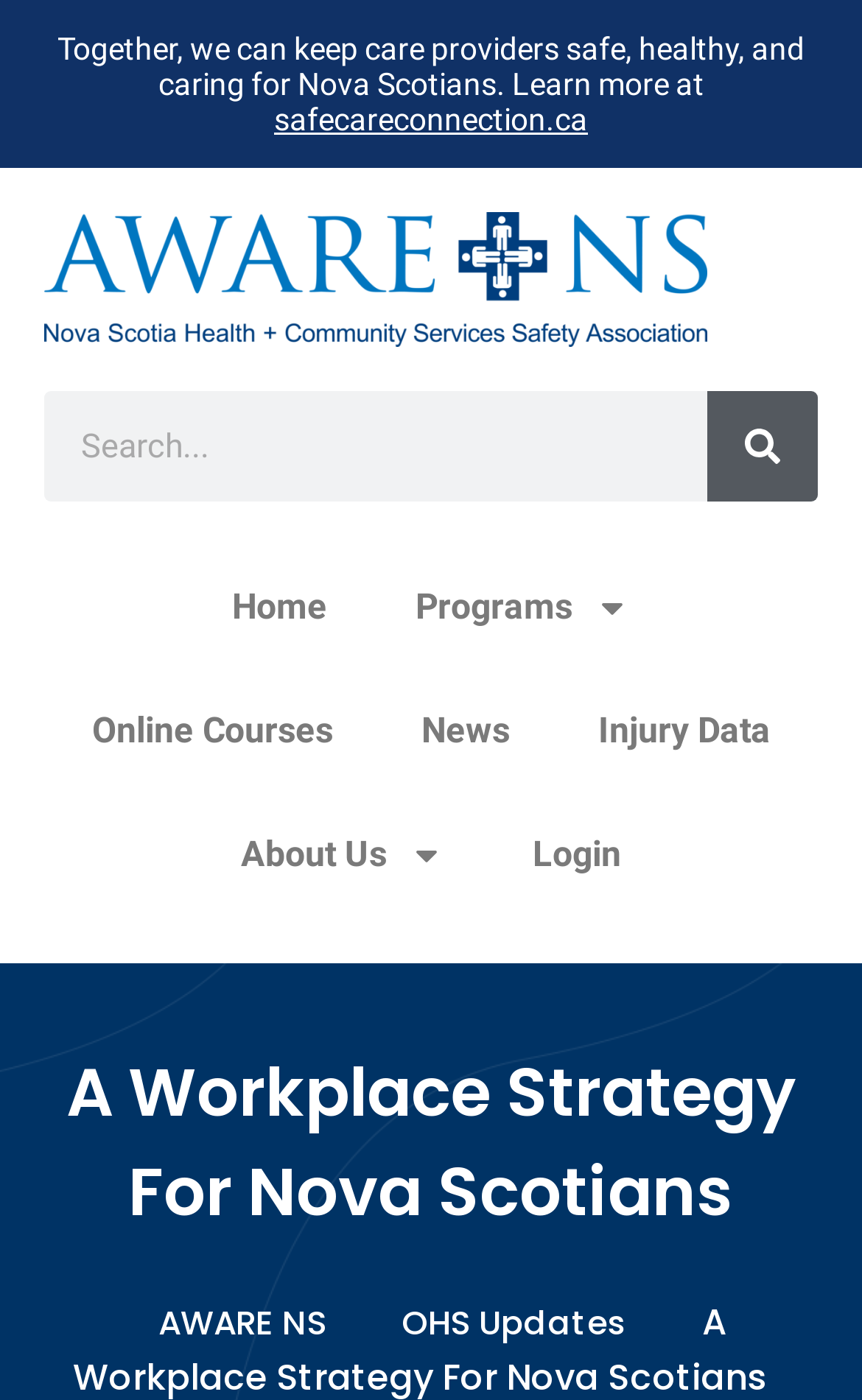Please extract the webpage's main title and generate its text content.

A Workplace Strategy For Nova Scotians